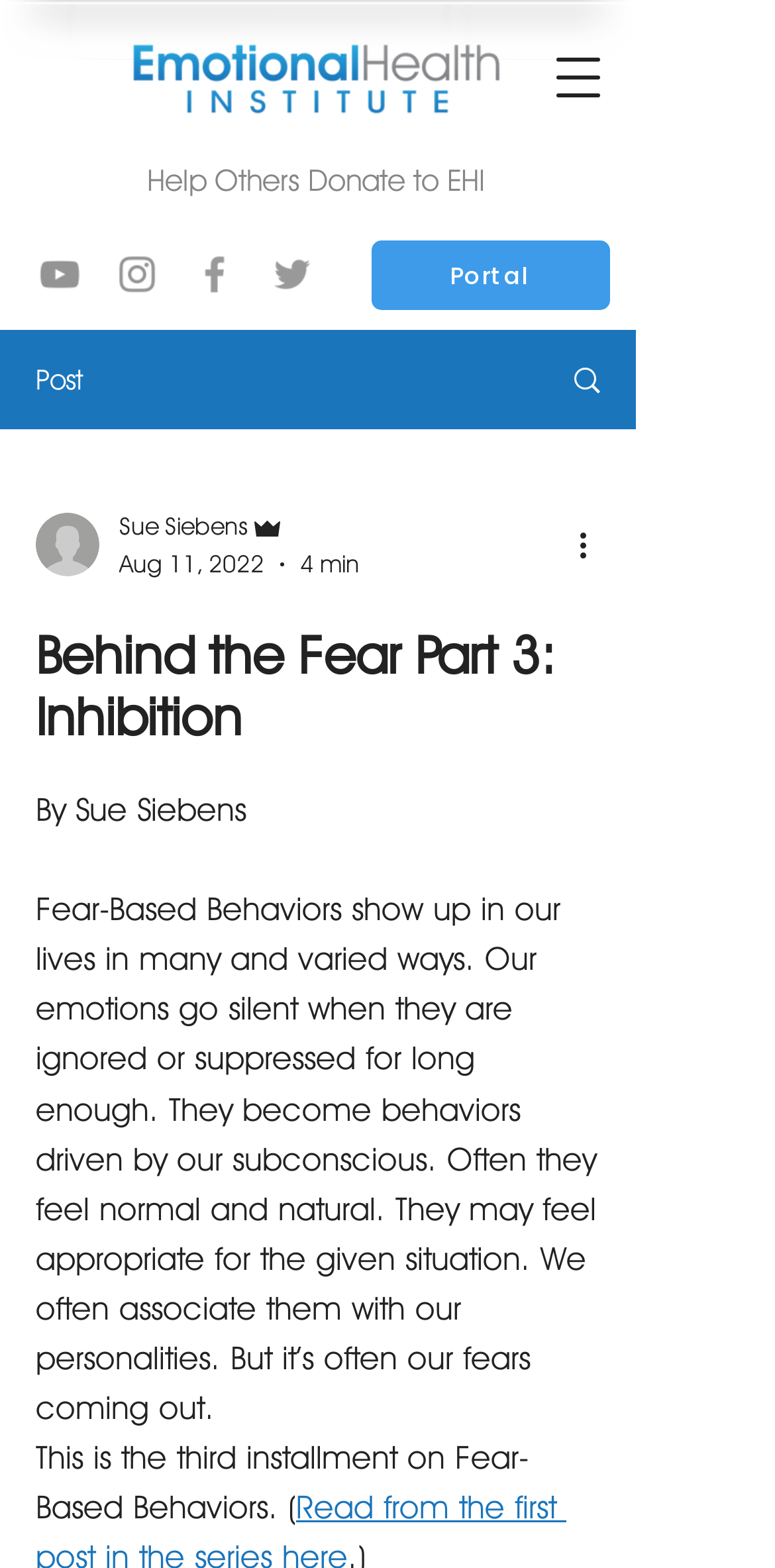How long does it take to read the article?
Answer the question based on the image using a single word or a brief phrase.

4 min